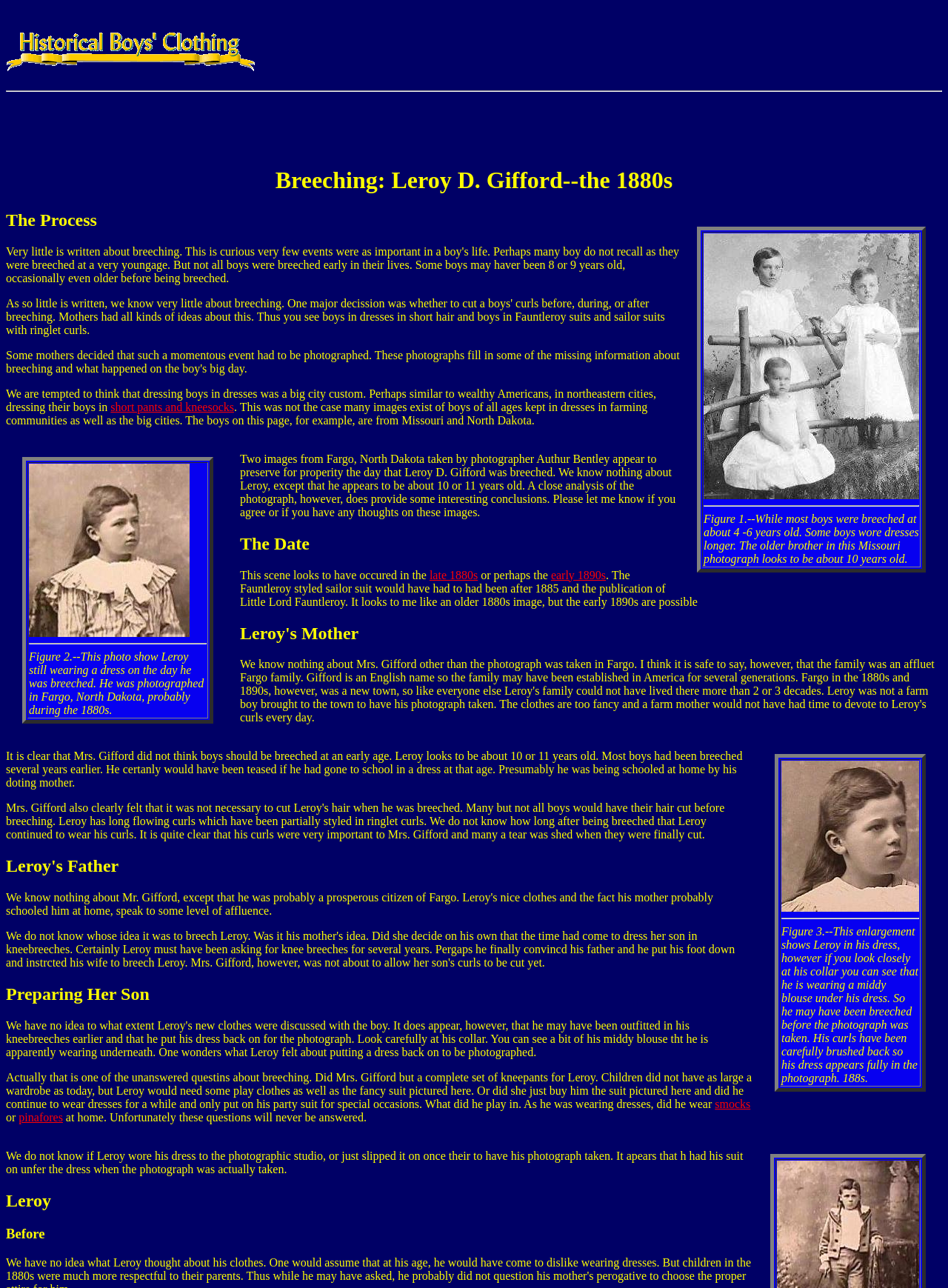Please determine the bounding box coordinates of the element to click in order to execute the following instruction: "Read the text about 'The Process'". The coordinates should be four float numbers between 0 and 1, specified as [left, top, right, bottom].

[0.006, 0.163, 0.994, 0.179]